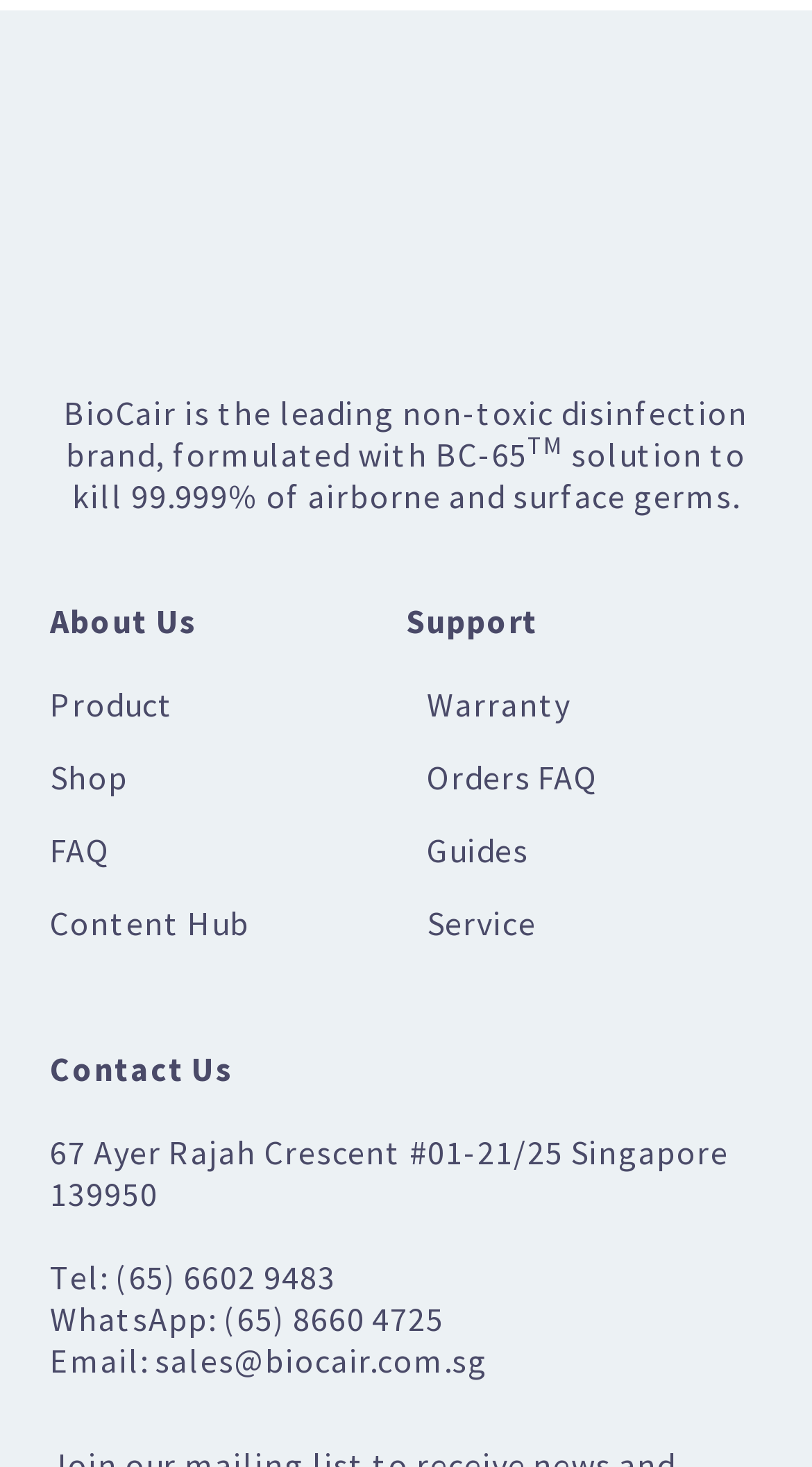How many links are there in the top navigation menu?
Provide a short answer using one word or a brief phrase based on the image.

5